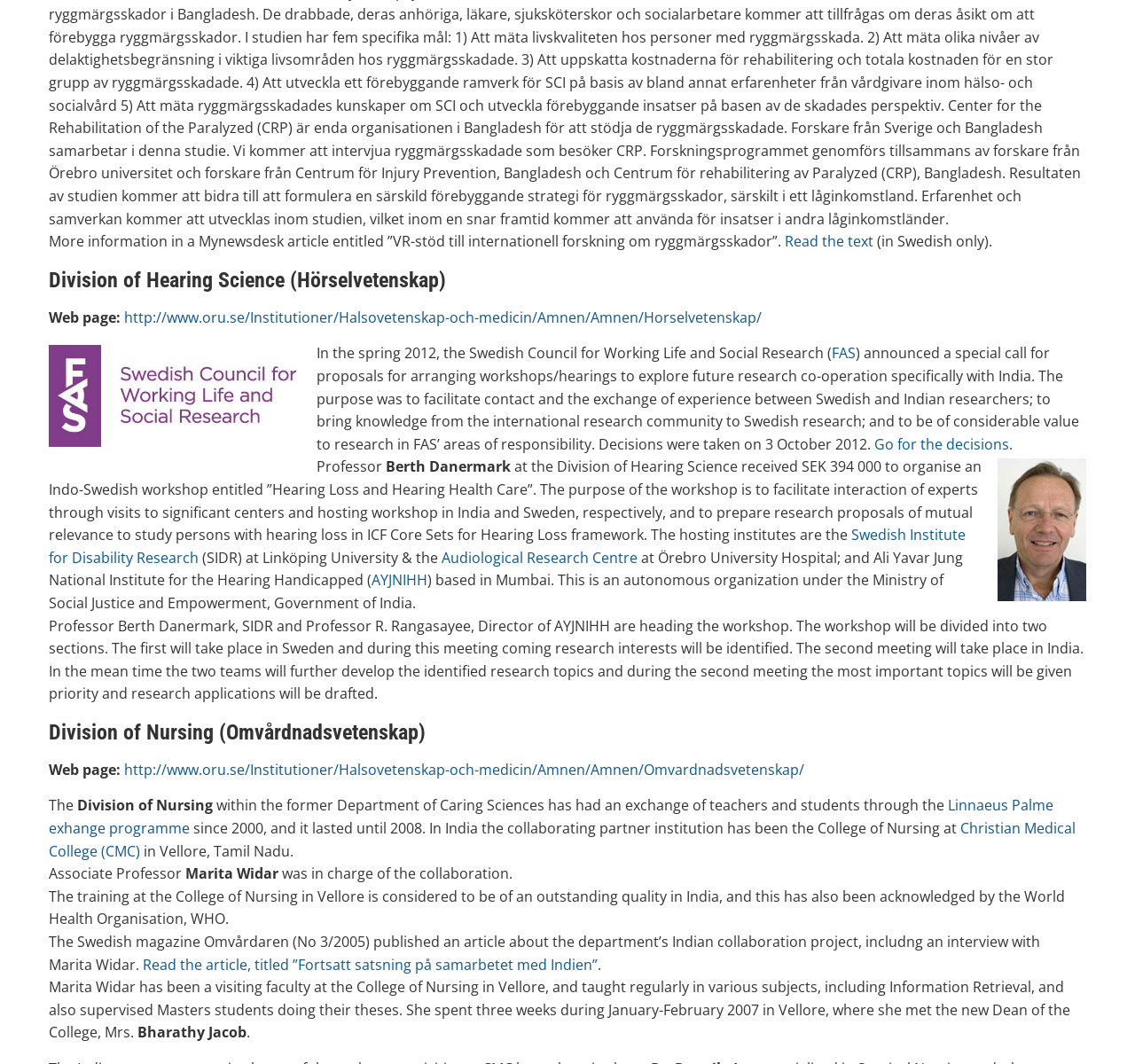Locate the bounding box coordinates of the clickable part needed for the task: "Leave a comment".

None